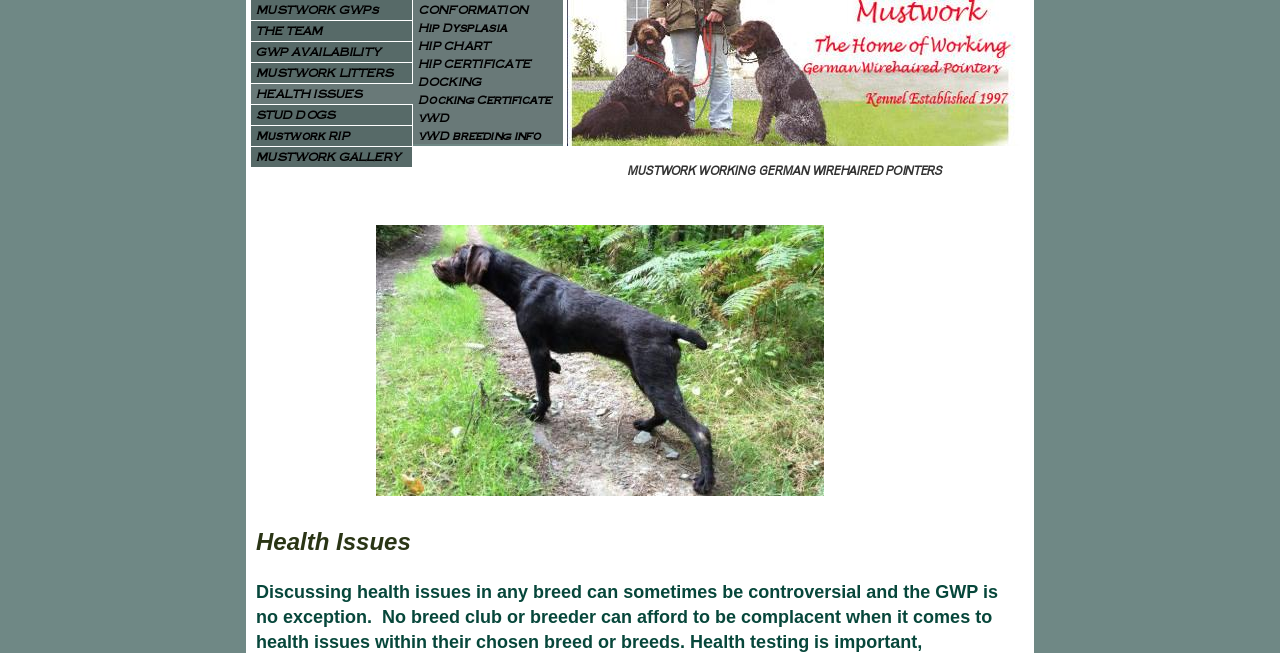Please identify the coordinates of the bounding box that should be clicked to fulfill this instruction: "Read about mainstreaming and managing Diversity and Inclusion strategies".

None